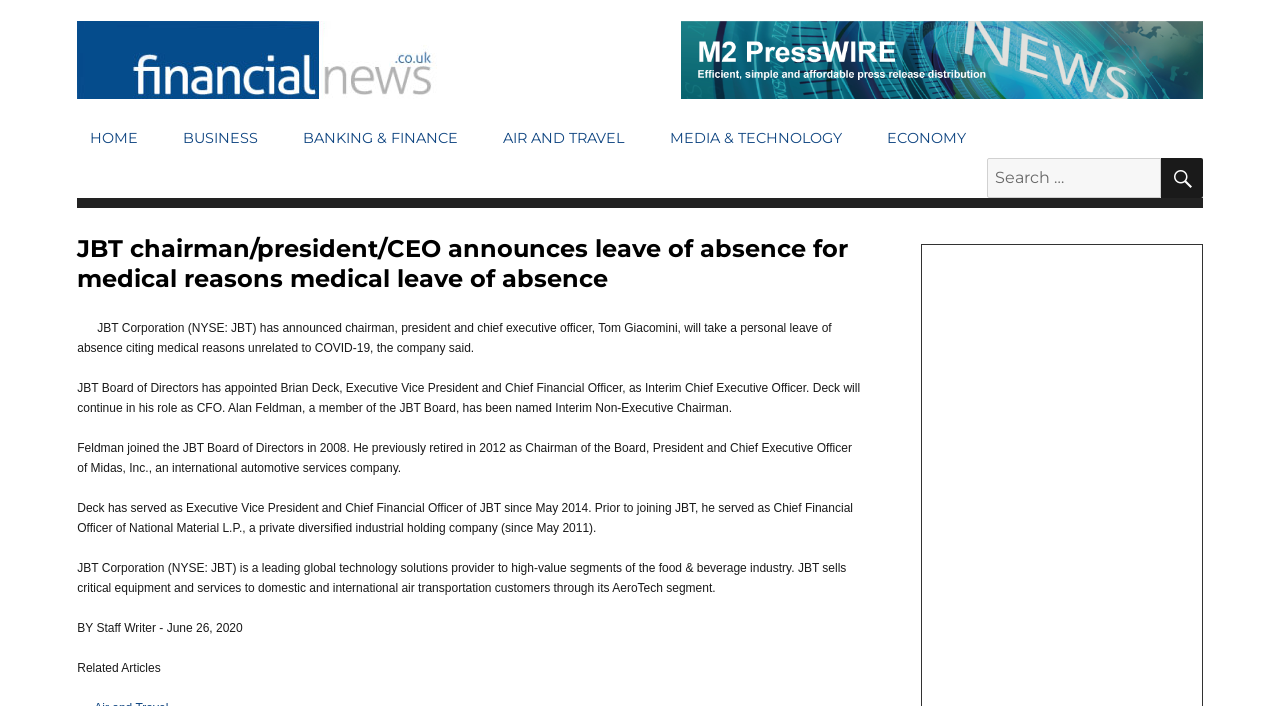Please determine the bounding box coordinates for the UI element described here. Use the format (top-left x, top-left y, bottom-right x, bottom-right y) with values bounded between 0 and 1: Media & Technology

[0.513, 0.17, 0.667, 0.223]